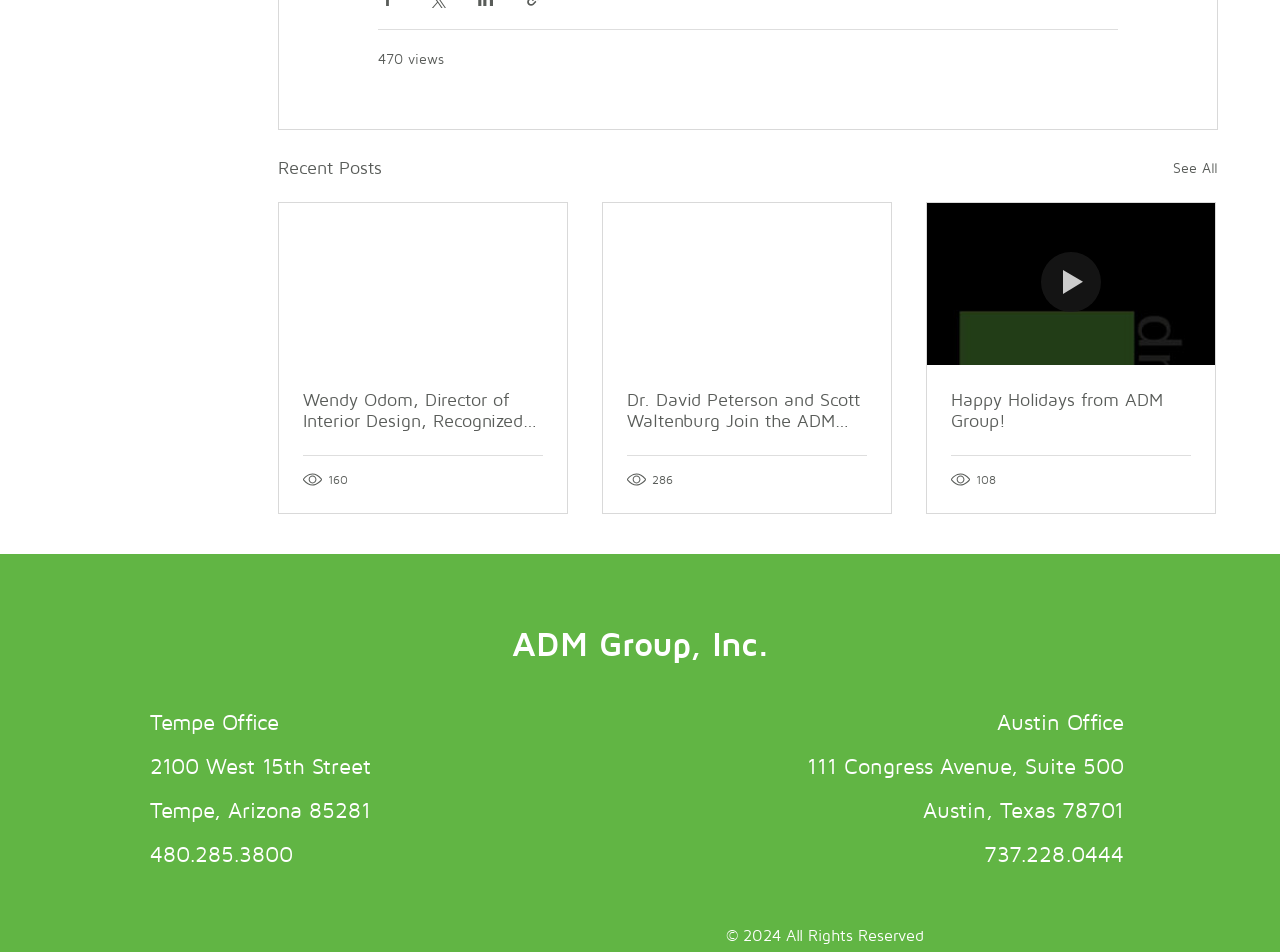Find the bounding box coordinates for the UI element that matches this description: "See All".

[0.916, 0.161, 0.952, 0.191]